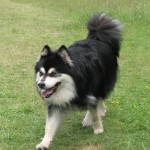What is the temperament of the Finnish Lapphund?
From the image, provide a succinct answer in one word or a short phrase.

Friendly, calm, and loyal